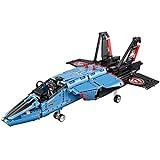Describe the image with as much detail as possible.

The image showcases the LEGO Technic Air Race Jet 42066 Building Kit, an impressive assembly featuring a striking blue and black color scheme. This model captures the essence of an advanced jet design, complete with detailed elements such as articulated wings, a cockpit that can house a miniature pilot figure, and intricate bodywork that exudes a high-tech aesthetic. With 1,151 pieces, this kit is perfect for building enthusiasts, offering a rewarding experience and the opportunity to recreate realistic jet features like retractable undercarriage and adjustable flaps. Ideal for builders aged 10 and up, this set promises hours of immersive play and is a favorite for any LEGO collection.